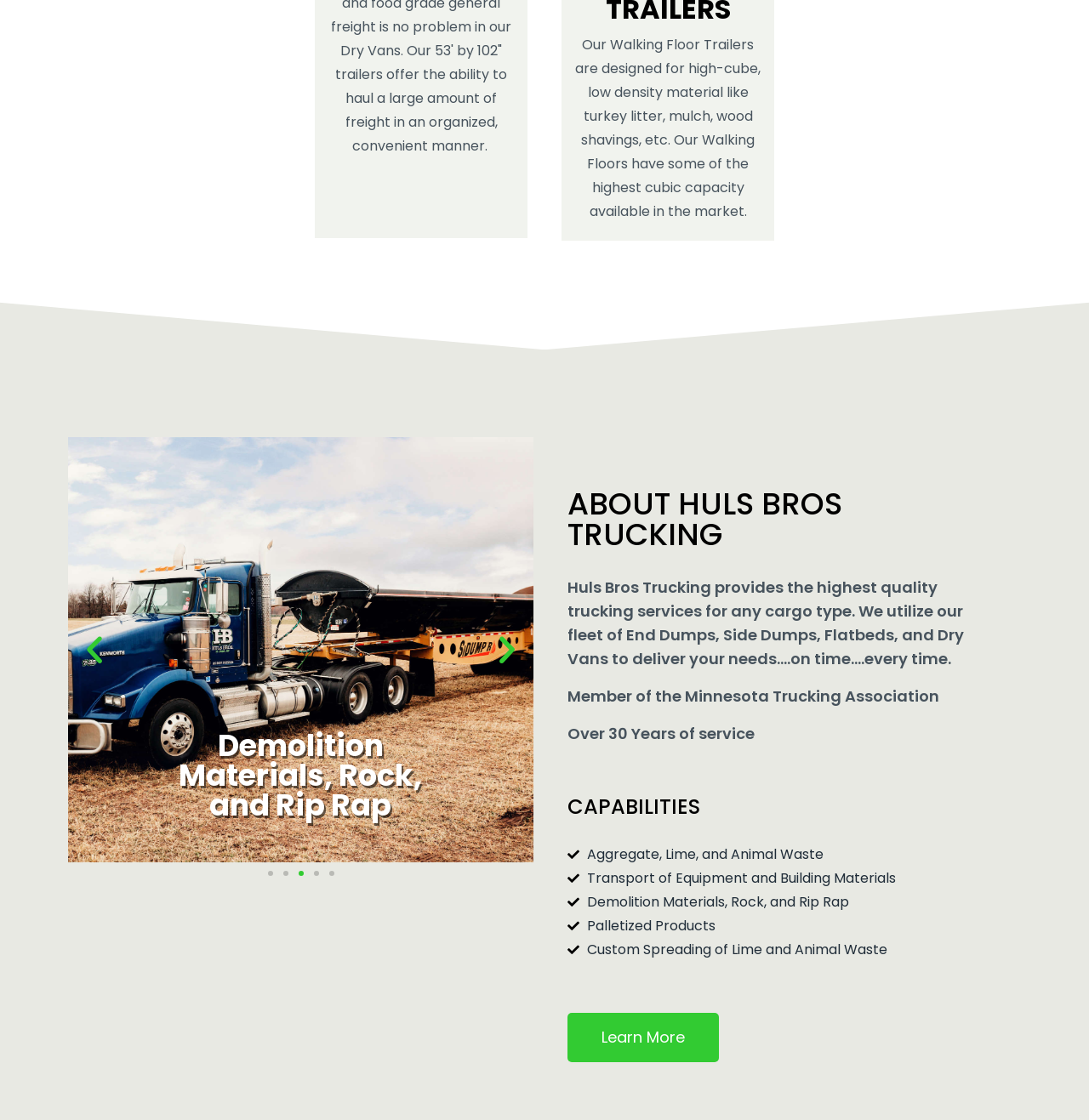What is the name of the company providing trucking services?
Using the image as a reference, answer with just one word or a short phrase.

Huls Bros Trucking